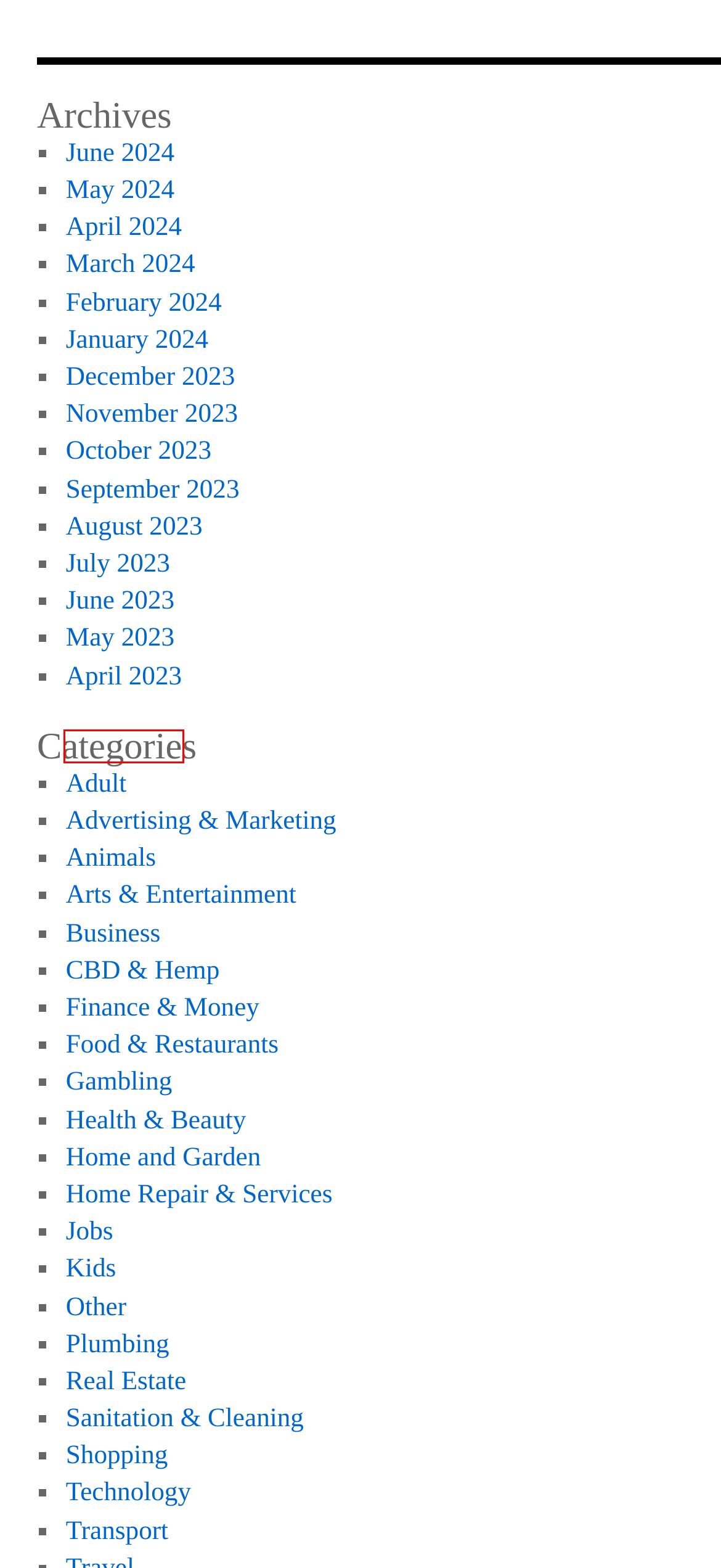Inspect the provided webpage screenshot, concentrating on the element within the red bounding box. Select the description that best represents the new webpage after you click the highlighted element. Here are the candidates:
A. April | 2023 | InformativeInsights
B. Arts & Entertainment | InformativeInsights
C. January | 2024 | InformativeInsights
D. Jobs | InformativeInsights
E. August | 2023 | InformativeInsights
F. Adult | InformativeInsights
G. Other | InformativeInsights
H. December | 2023 | InformativeInsights

A